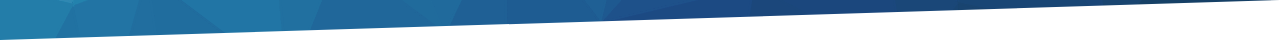Illustrate the image with a detailed caption.

The image features a graphical design element that appears as a dynamic, triangular shape resembling a stylized corner. It transitions from a lighter blue at the top to a deeper blue at the bottom, creating a gradient effect. This design is likely used as part of the background for a webpage focused on electronics calculators, enhancing the visual appeal of the site. The overall aesthetic reflects a modern and professional theme, suitable for educational and technical content related to electronics and circuit calculations.